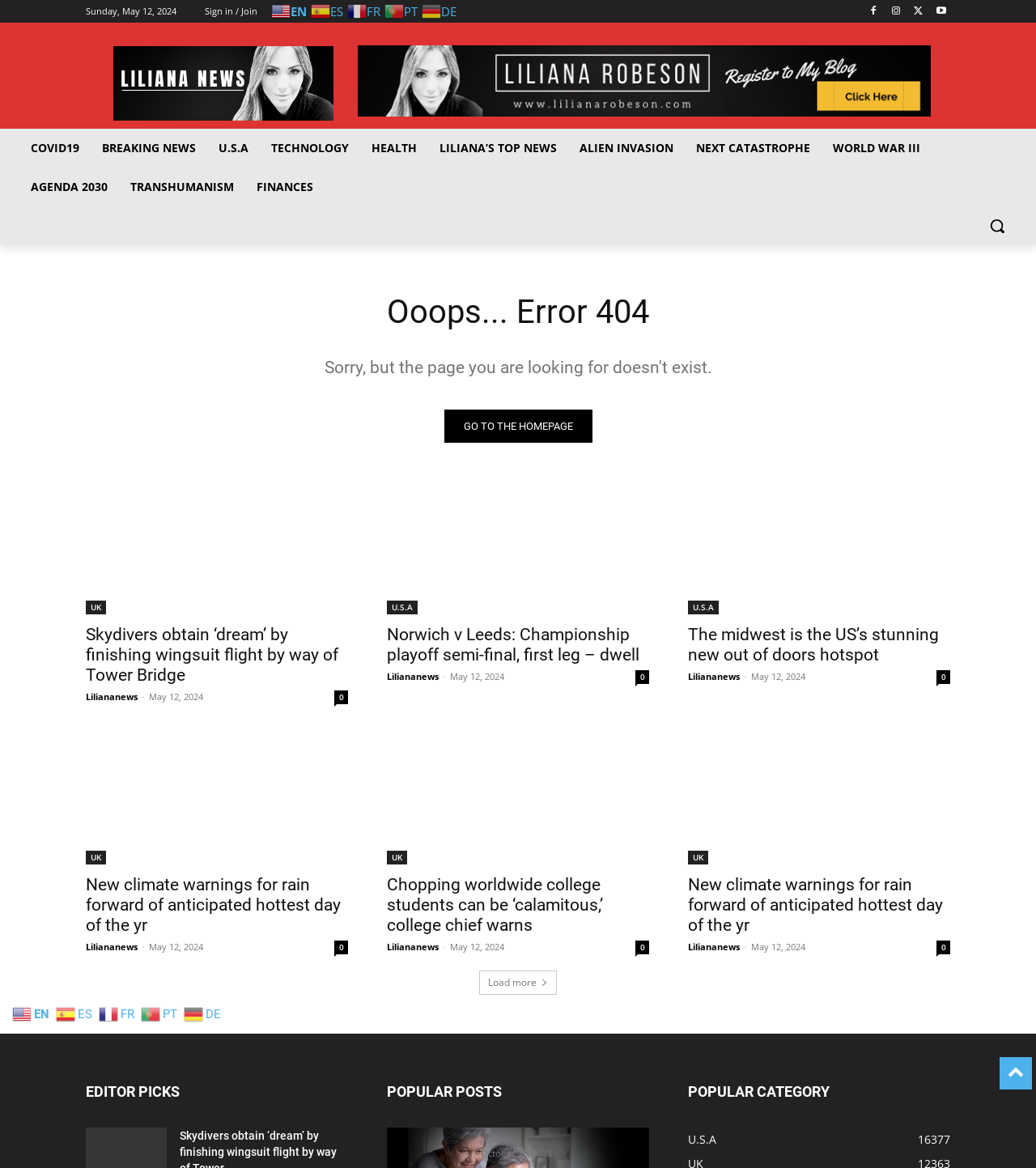What is the date of the latest news?
Please provide a comprehensive answer based on the visual information in the image.

I looked at the date displayed at the top of the webpage, which is 'Sunday, May 12, 2024', so the date of the latest news is May 12, 2024.